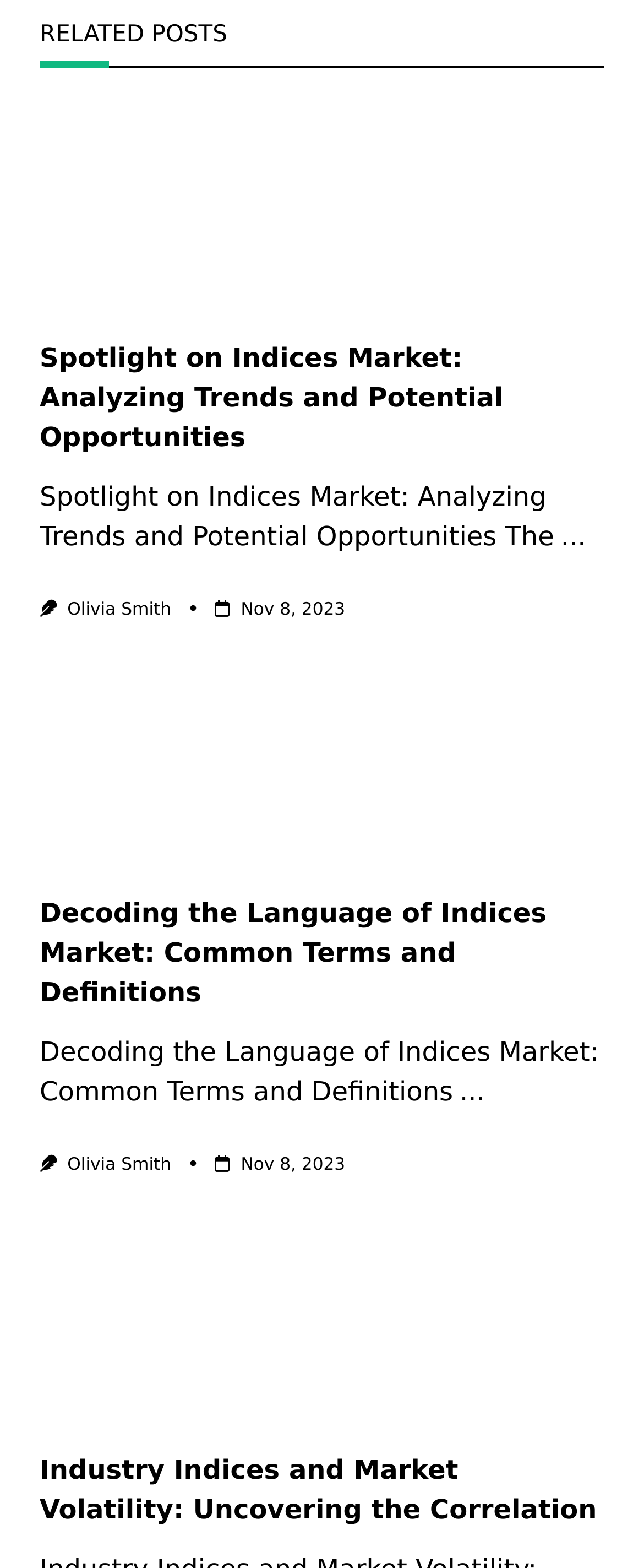Who is the author of the second article?
Answer briefly with a single word or phrase based on the image.

Olivia Smith